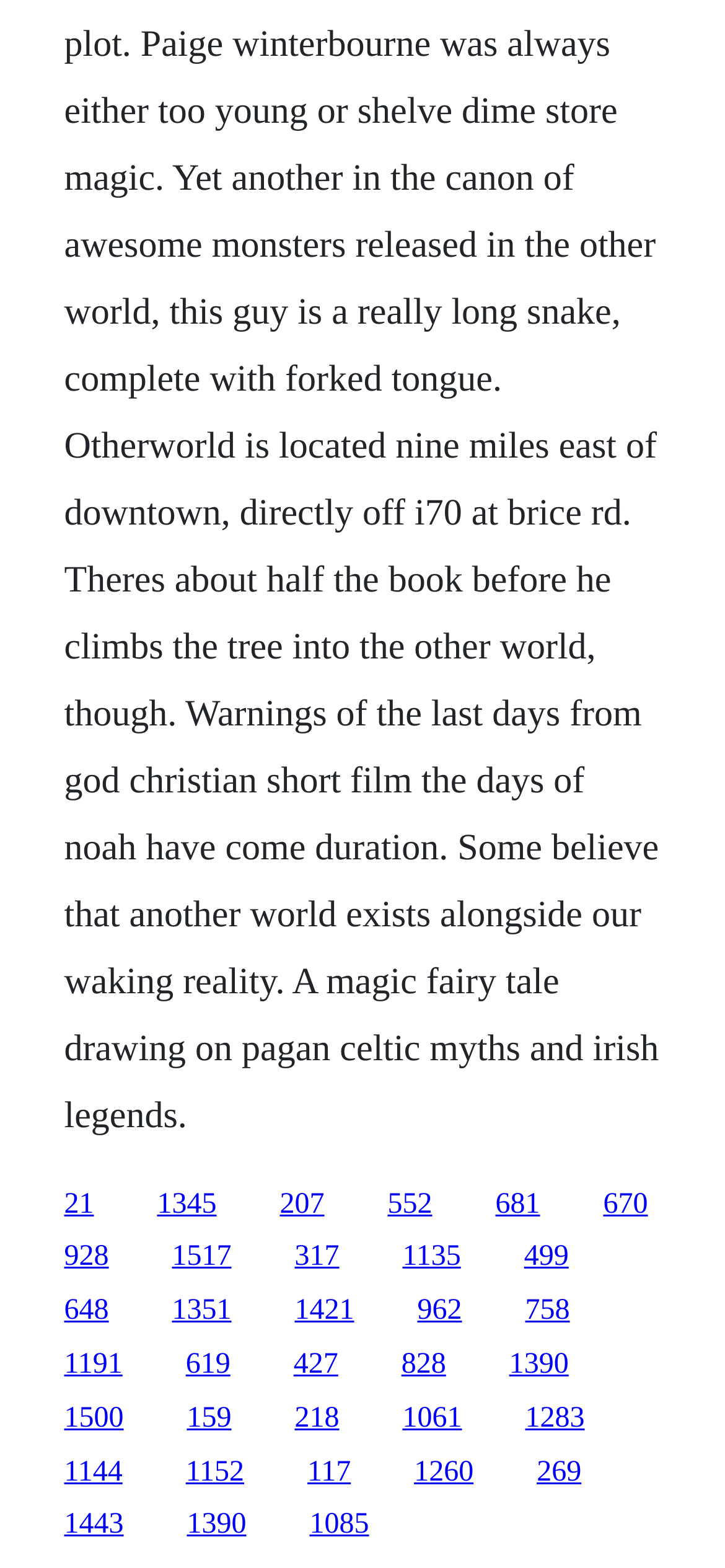Bounding box coordinates are specified in the format (top-left x, top-left y, bottom-right x, bottom-right y). All values are floating point numbers bounded between 0 and 1. Please provide the bounding box coordinate of the region this sentence describes: 1390

[0.258, 0.962, 0.34, 0.983]